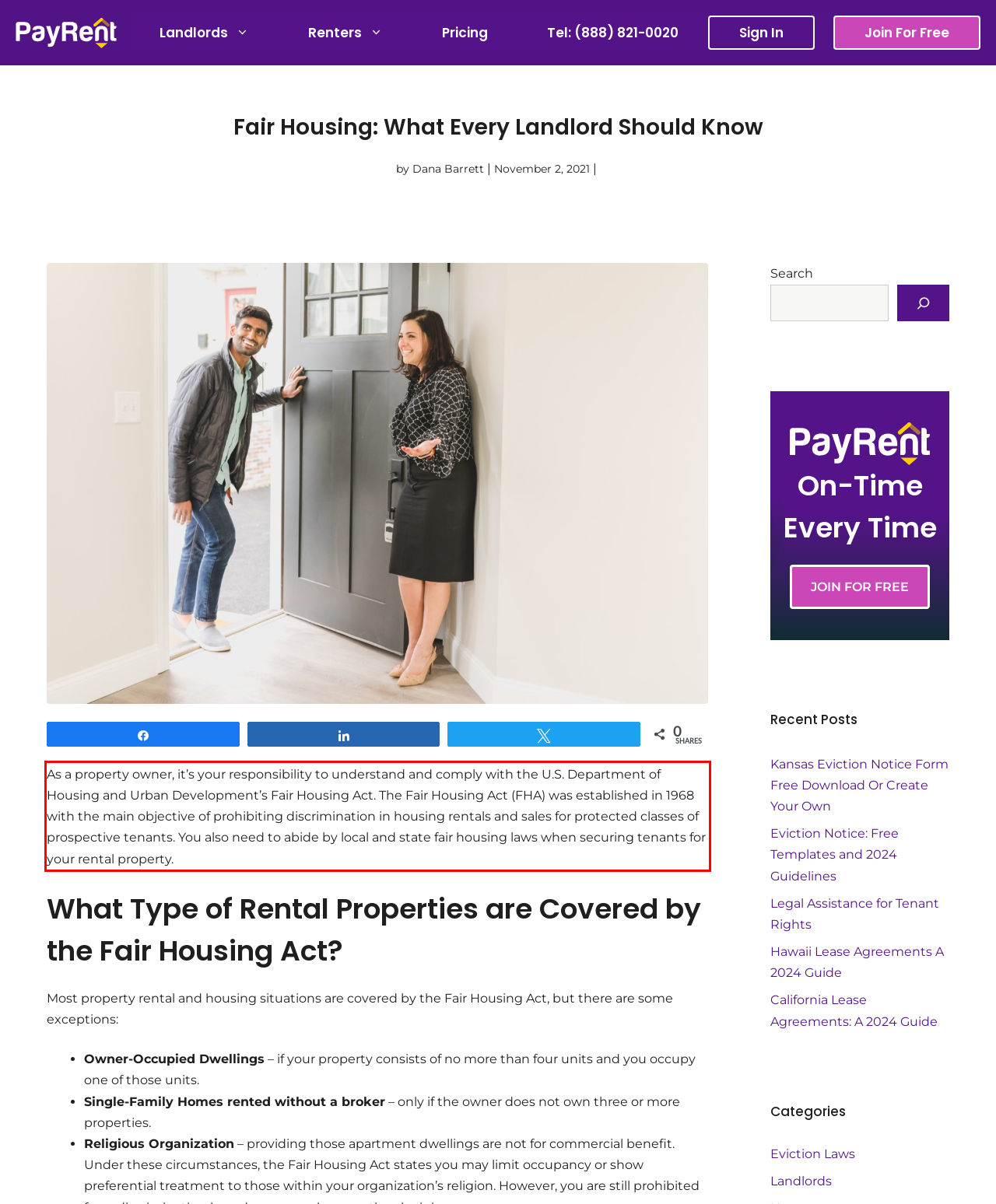Perform OCR on the text inside the red-bordered box in the provided screenshot and output the content.

As a property owner, it’s your responsibility to understand and comply with the U.S. Department of Housing and Urban Development’s Fair Housing Act. The Fair Housing Act (FHA) was established in 1968 with the main objective of prohibiting discrimination in housing rentals and sales for protected classes of prospective tenants. You also need to abide by local and state fair housing laws when securing tenants for your rental property.